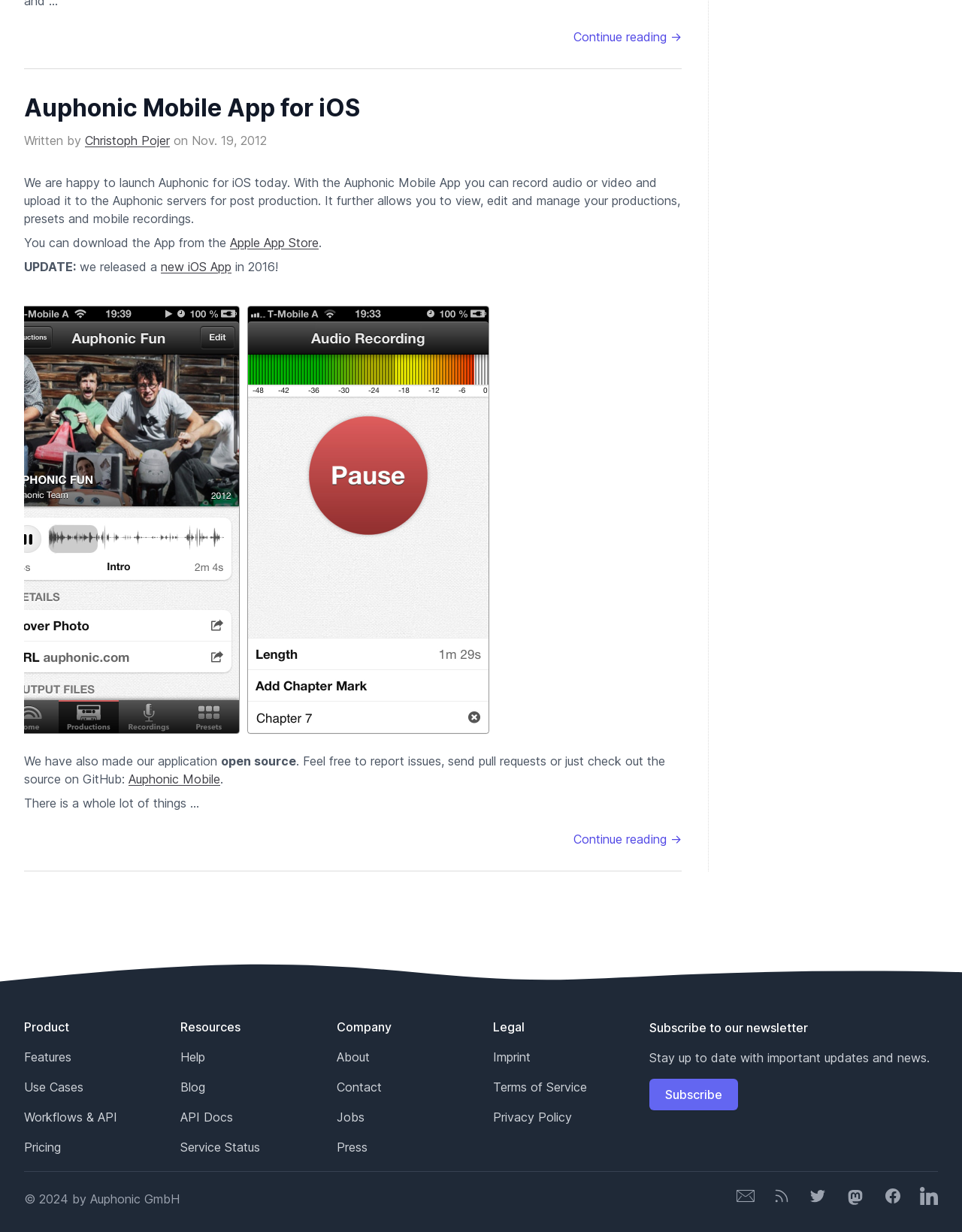What is the purpose of the Auphonic Mobile App?
Based on the screenshot, provide a one-word or short-phrase response.

Record, upload, view, edit, and manage productions